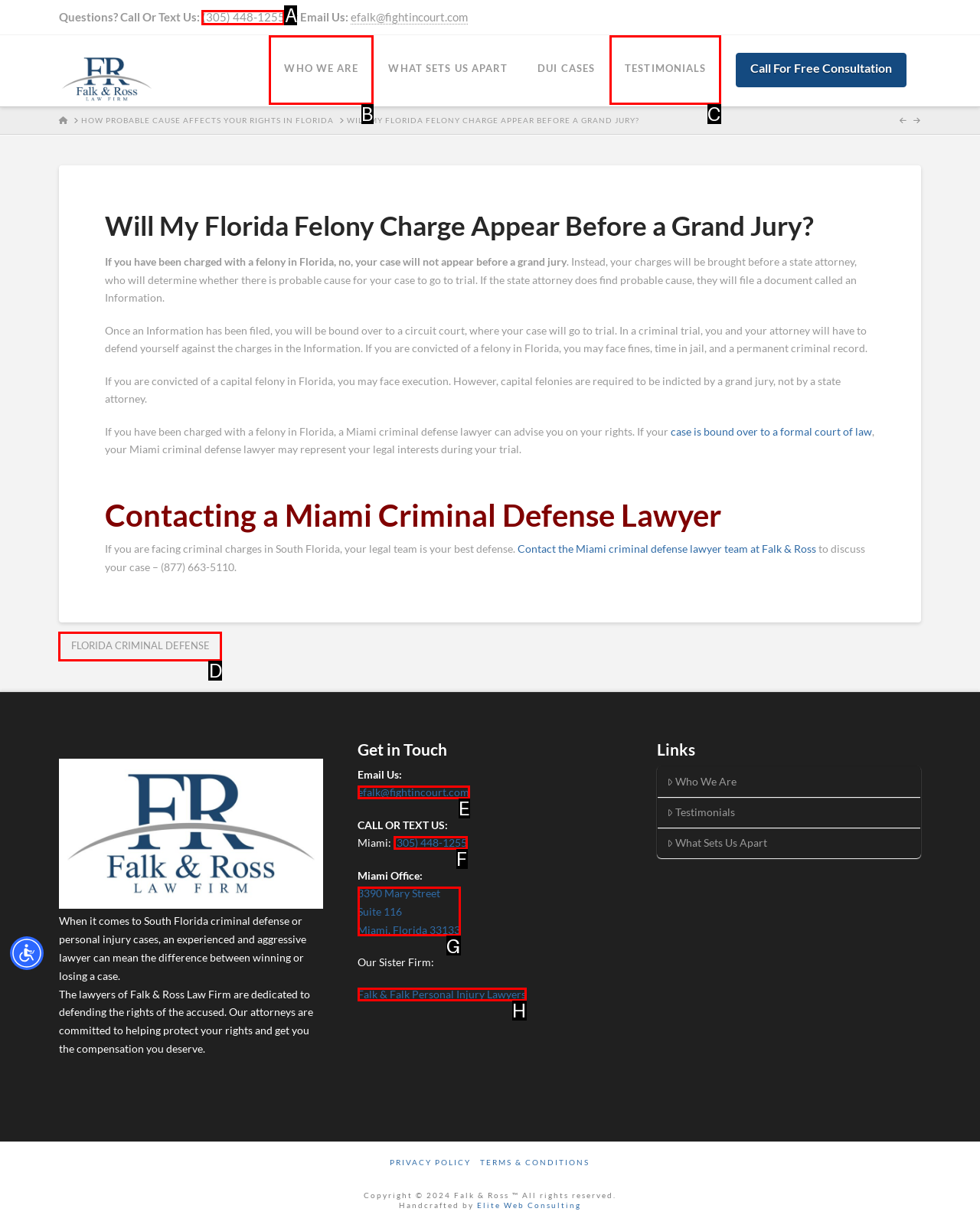Which UI element matches this description: Testimonials?
Reply with the letter of the correct option directly.

C